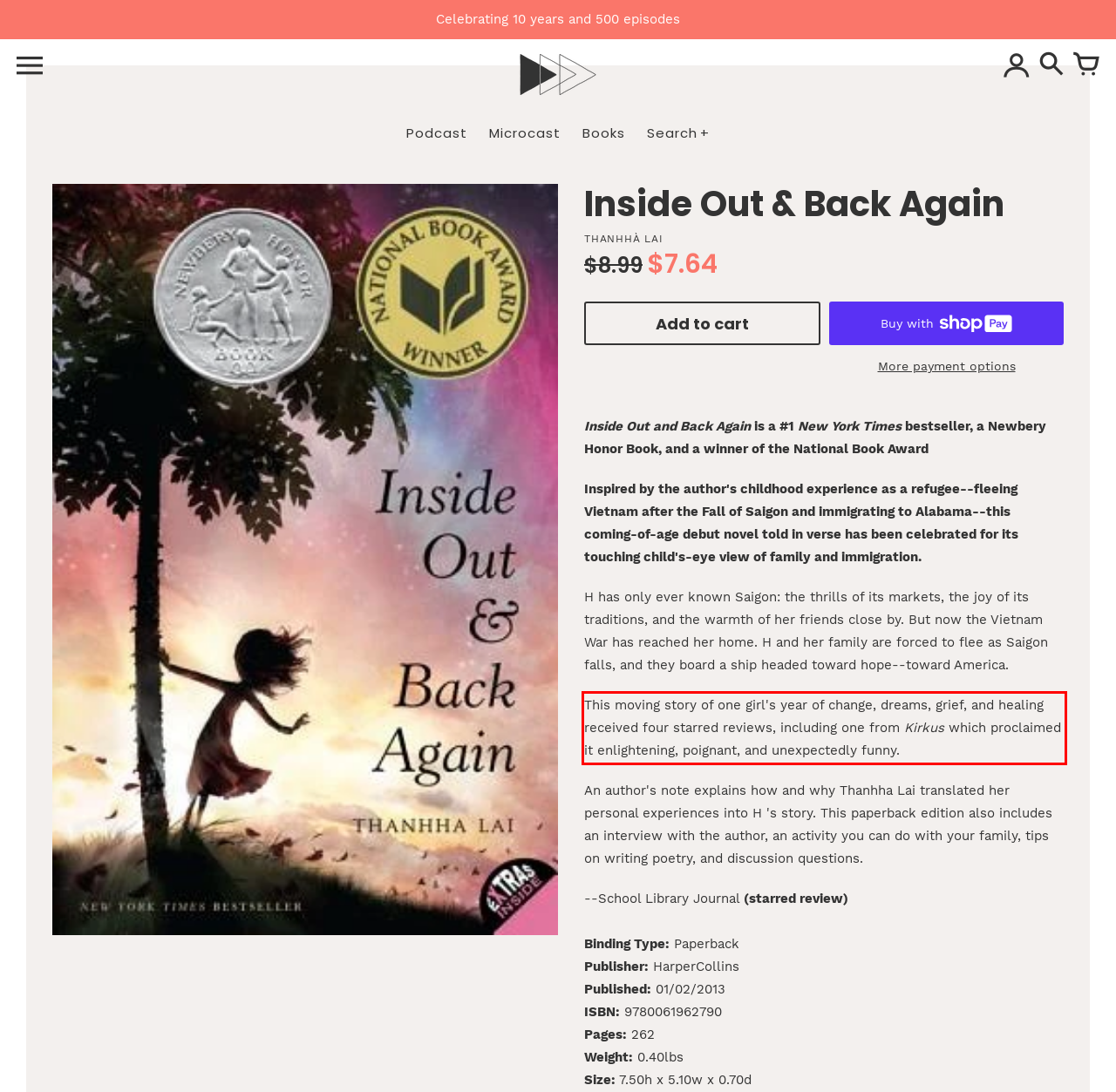Using the provided screenshot, read and generate the text content within the red-bordered area.

This moving story of one girl's year of change, dreams, grief, and healing received four starred reviews, including one from Kirkus which proclaimed it enlightening, poignant, and unexpectedly funny.